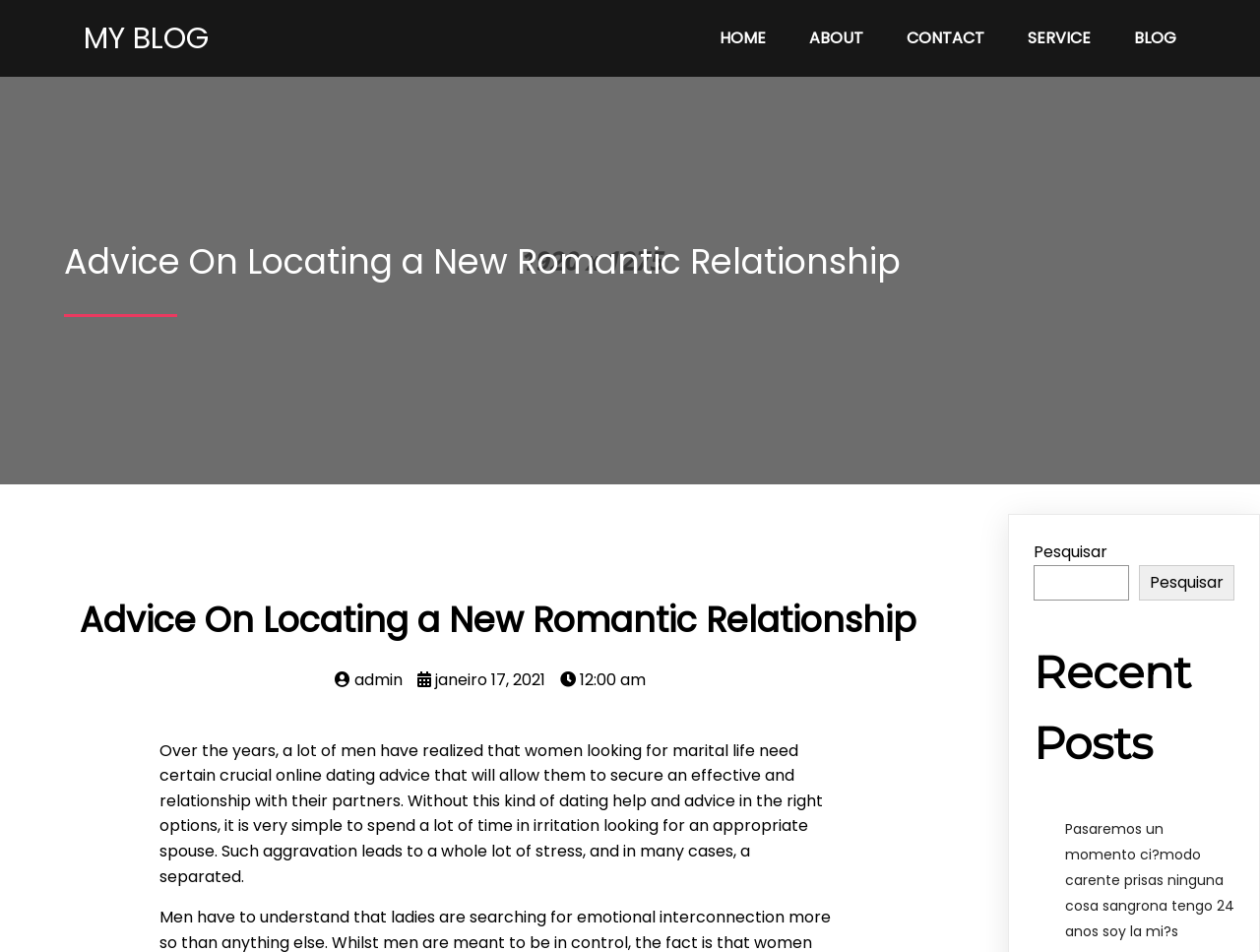Locate the bounding box coordinates of the clickable area to execute the instruction: "read about the blog". Provide the coordinates as four float numbers between 0 and 1, represented as [left, top, right, bottom].

[0.051, 0.01, 0.309, 0.07]